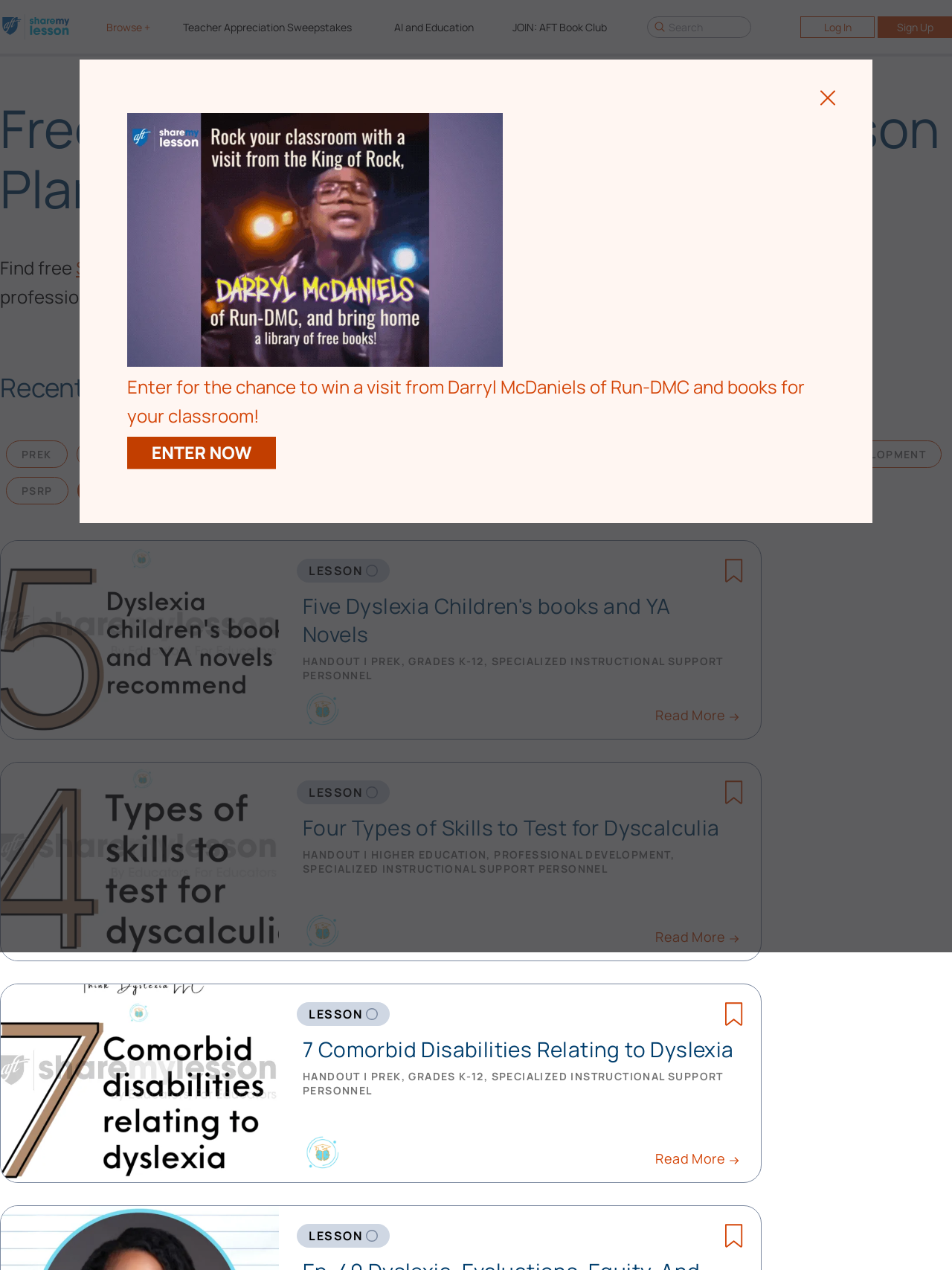Respond to the following query with just one word or a short phrase: 
What is the topic of the first lesson plan listed?

Dyslexia children's books